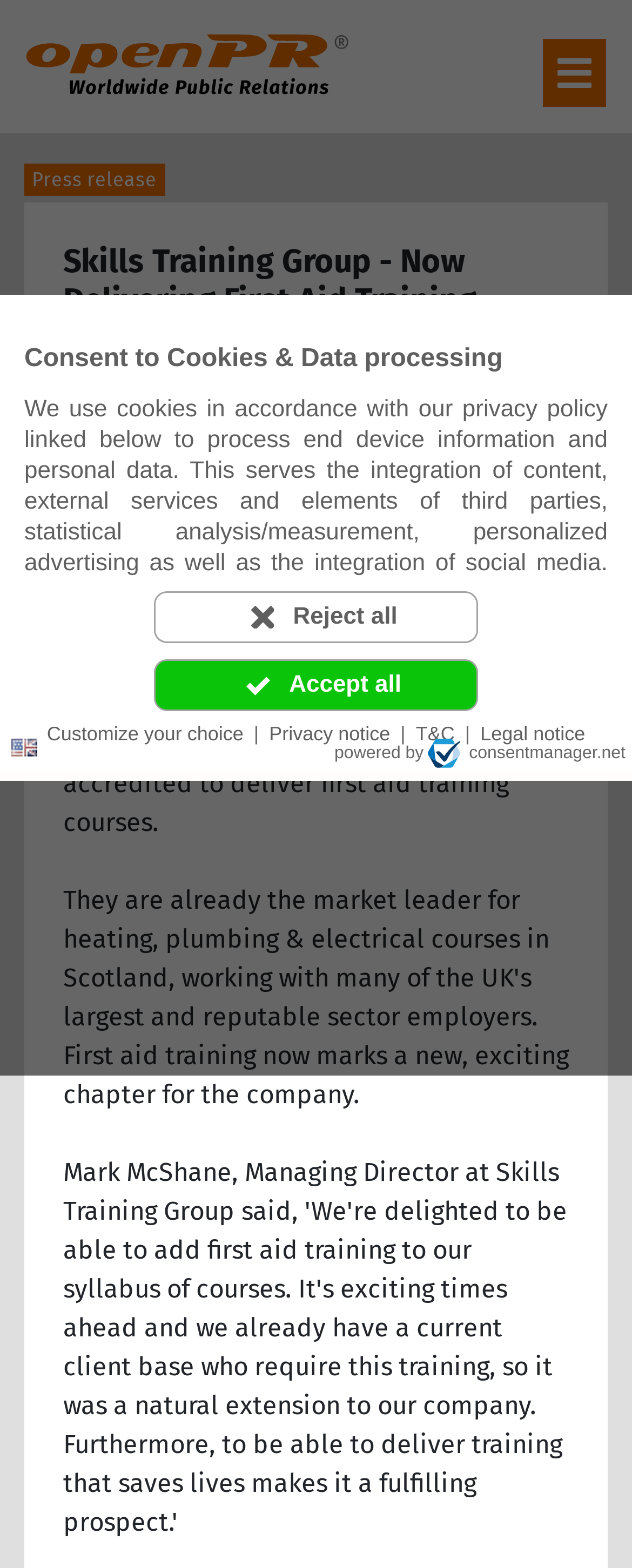What is the category of the press release?
Kindly offer a detailed explanation using the data available in the image.

The press release is categorized under 'Science & Education' as indicated by the link 'Science & Education' next to the date and time of the press release.